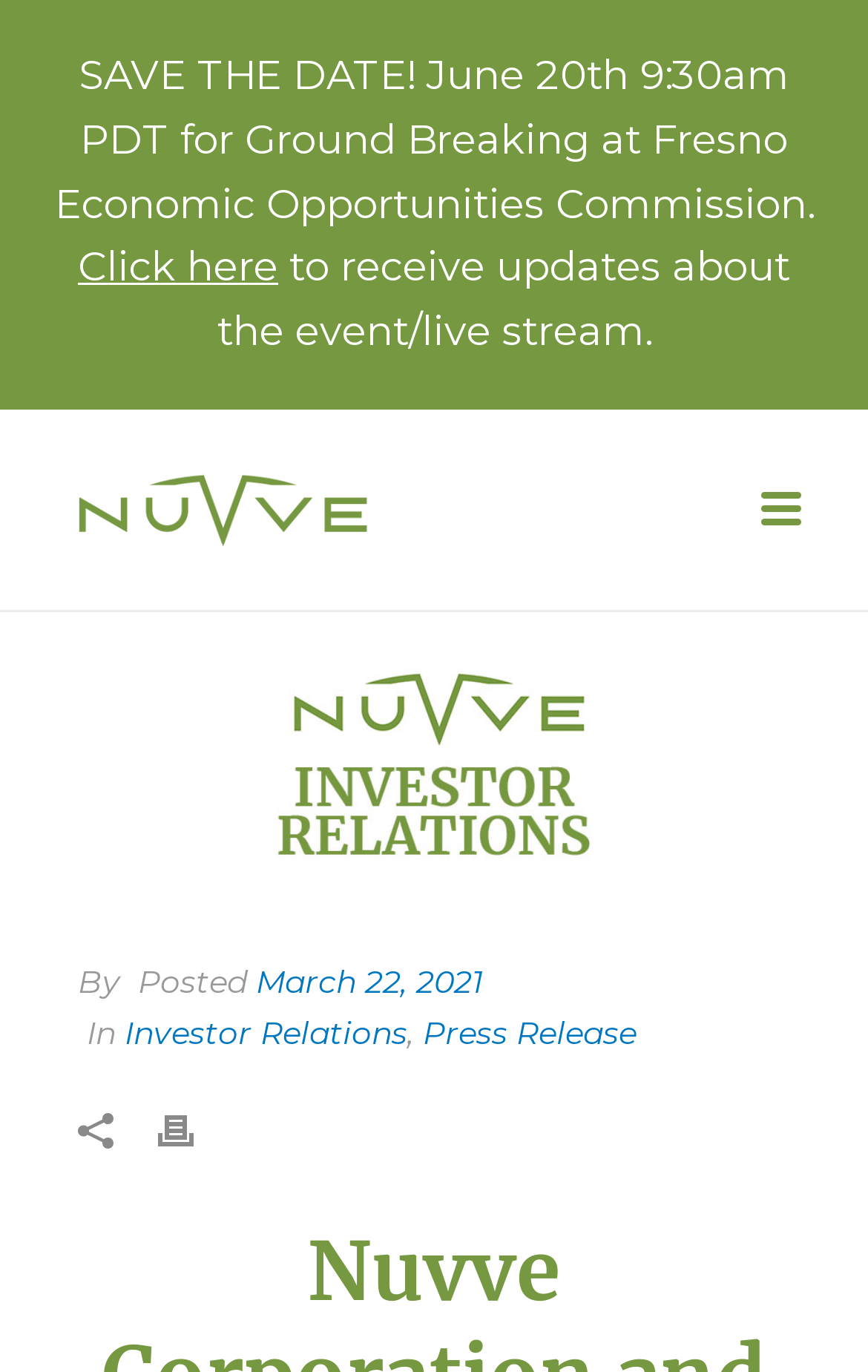Locate the bounding box of the UI element defined by this description: "Investor Relations". The coordinates should be given as four float numbers between 0 and 1, formatted as [left, top, right, bottom].

[0.144, 0.738, 0.469, 0.767]